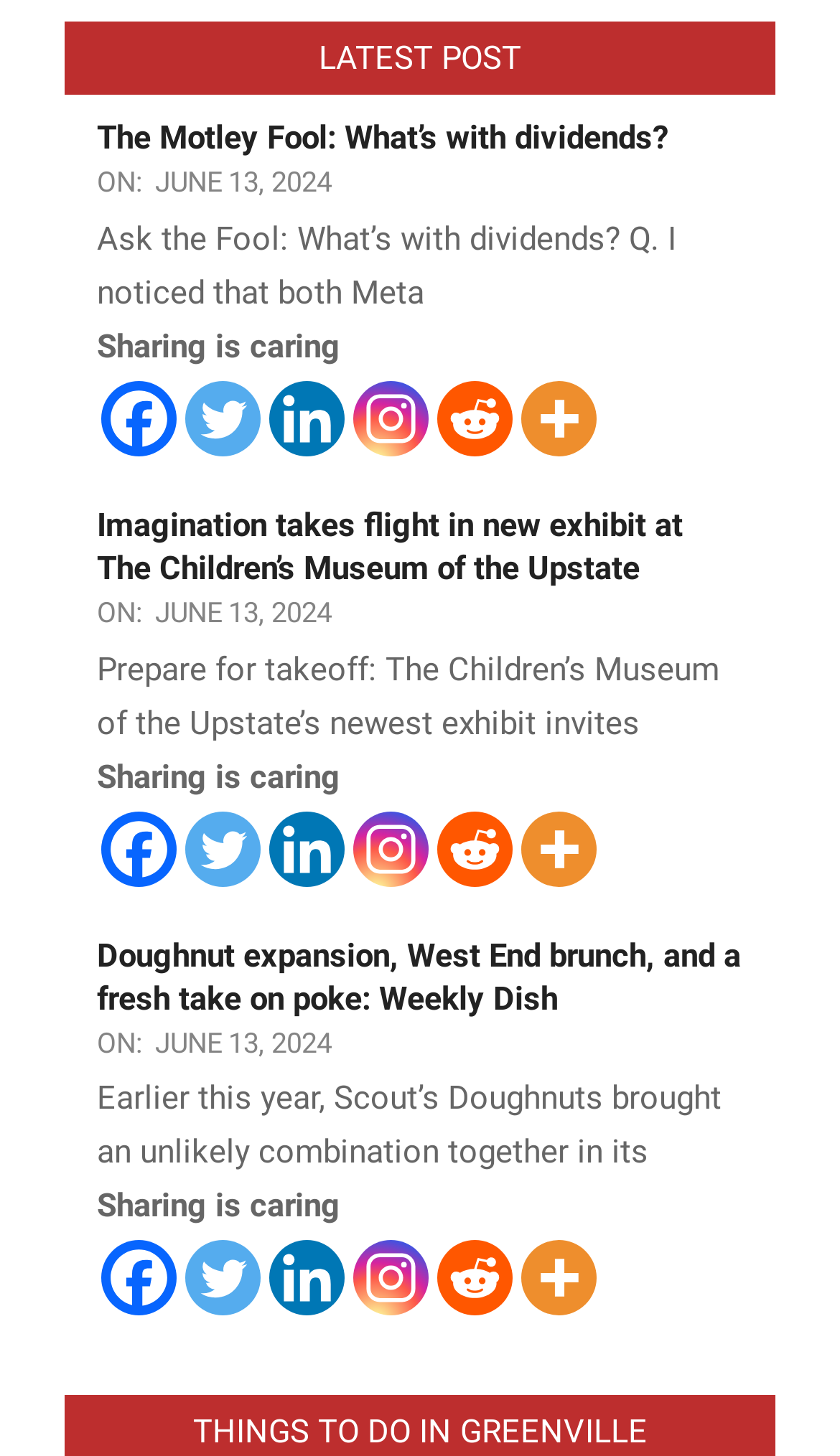Identify the bounding box coordinates of the clickable region necessary to fulfill the following instruction: "Share on Twitter". The bounding box coordinates should be four float numbers between 0 and 1, i.e., [left, top, right, bottom].

[0.221, 0.557, 0.31, 0.609]